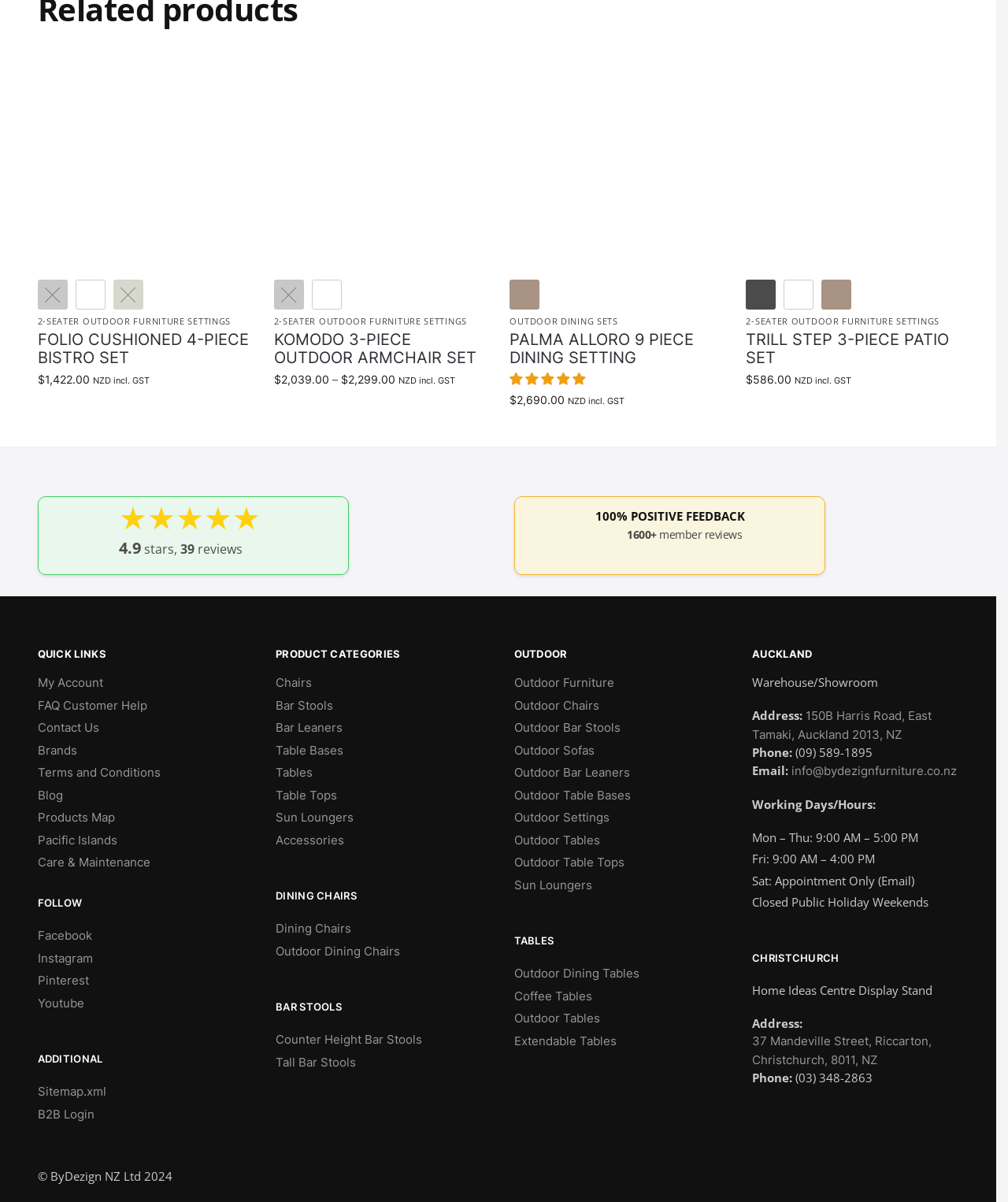Specify the bounding box coordinates of the area to click in order to follow the given instruction: "Search for specific terms."

None